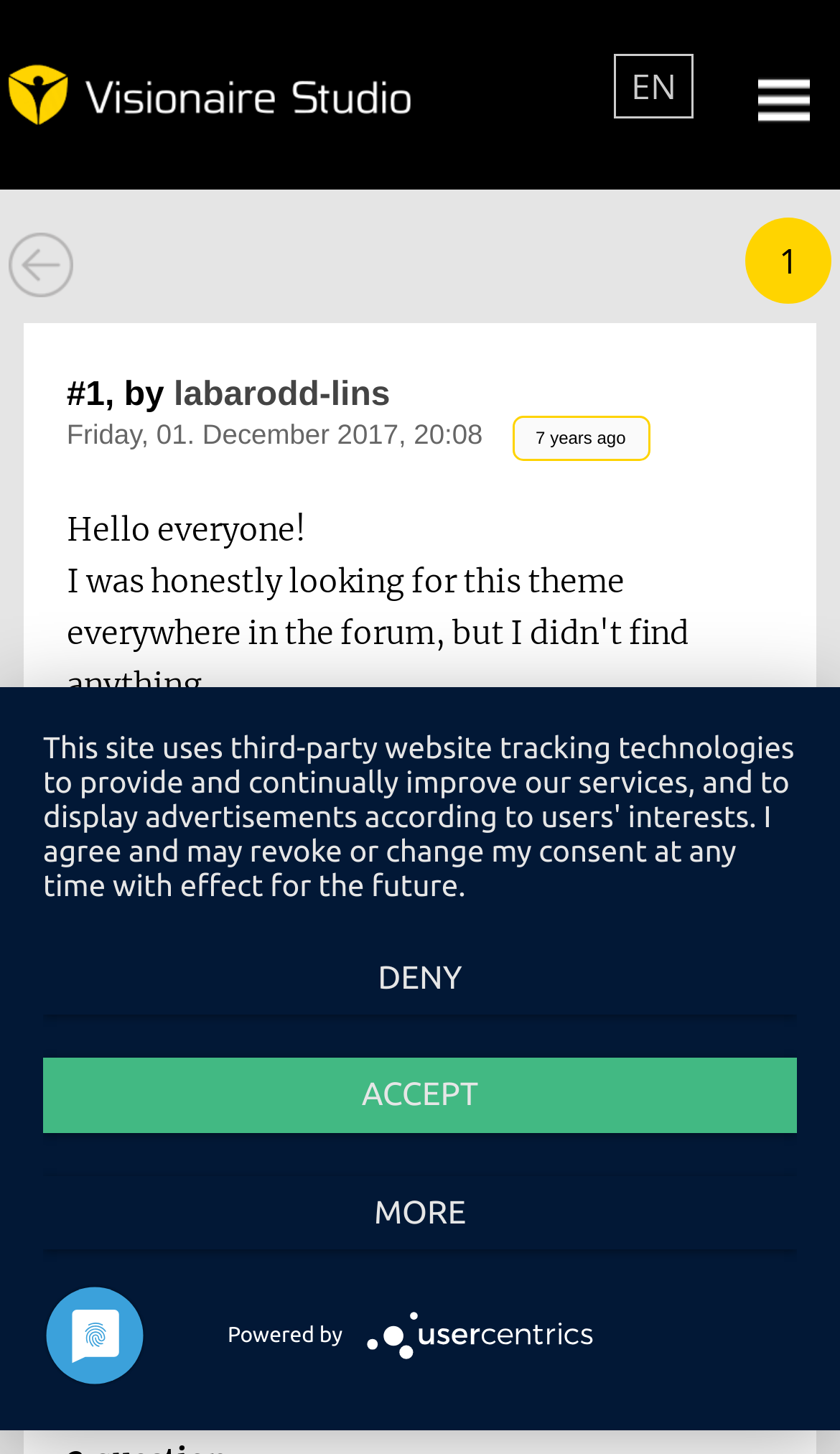Provide a one-word or one-phrase answer to the question:
What is the author of the post mentioned on the webpage?

labarodd-lins